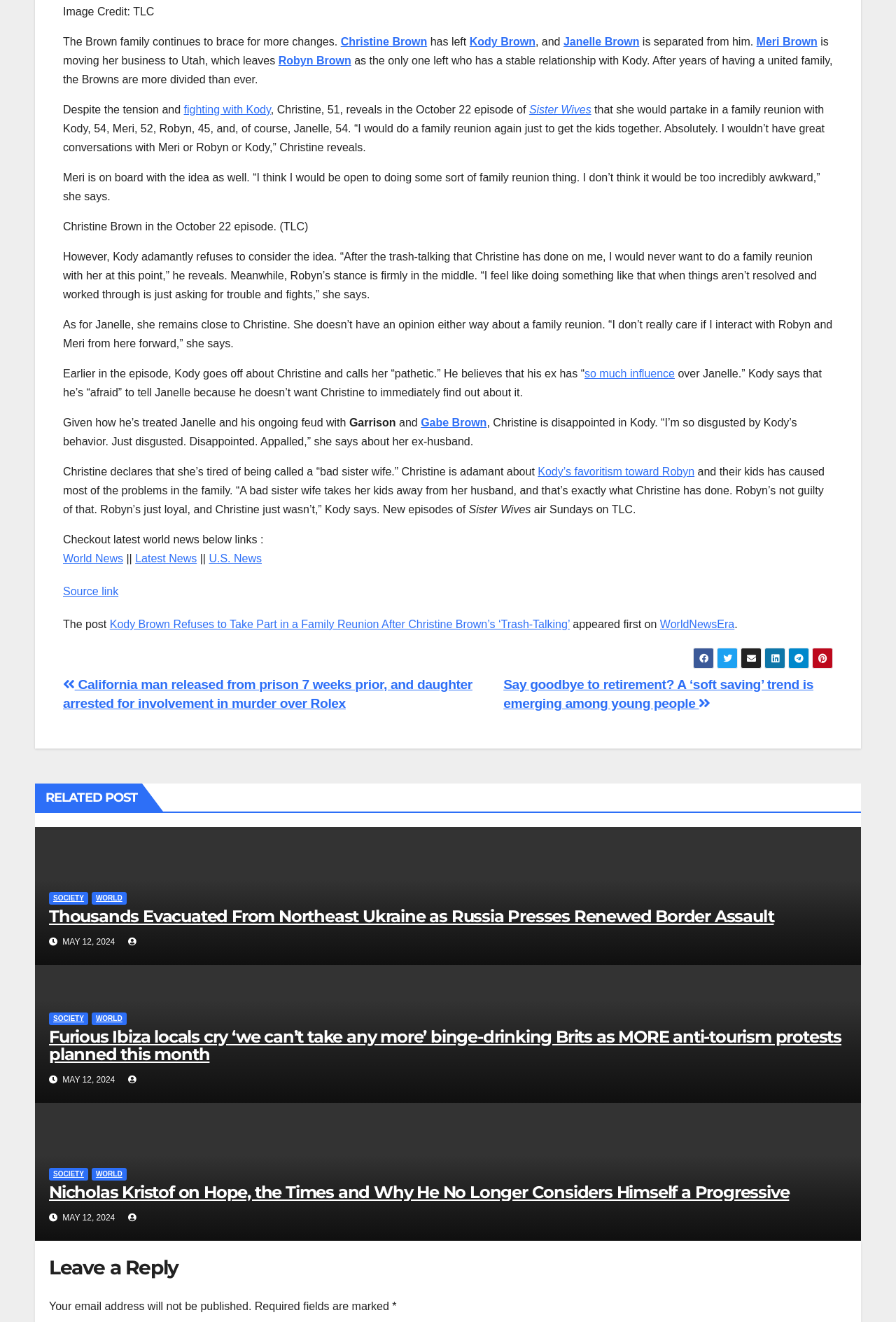Please provide a comprehensive response to the question below by analyzing the image: 
How many wives does Kody Brown have?

The article mentions Kody Brown's relationships with four wives: Christine, Meri, Robyn, and Janelle.